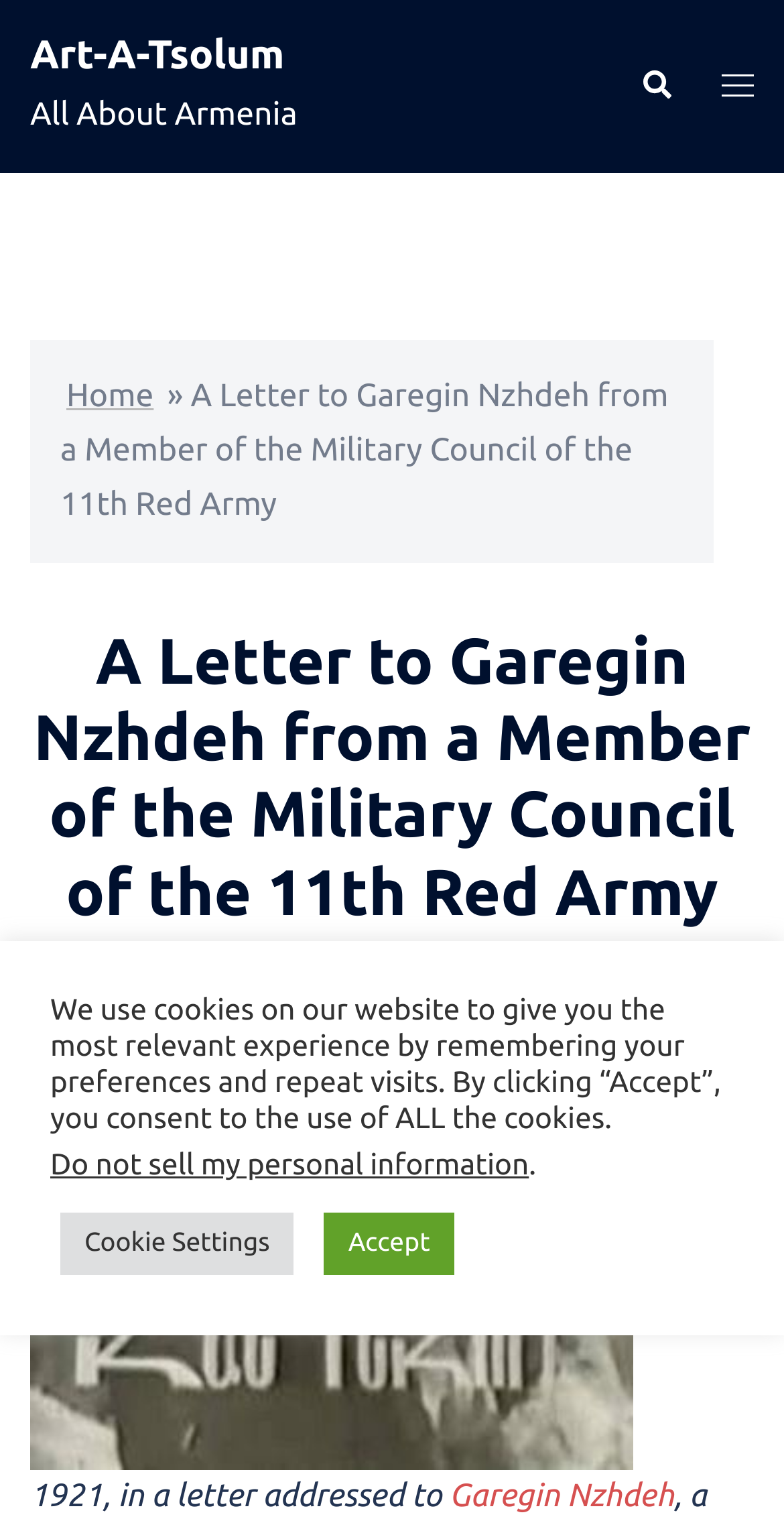Bounding box coordinates are given in the format (top-left x, top-left y, bottom-right x, bottom-right y). All values should be floating point numbers between 0 and 1. Provide the bounding box coordinate for the UI element described as: Toggle menu

[0.921, 0.039, 0.962, 0.074]